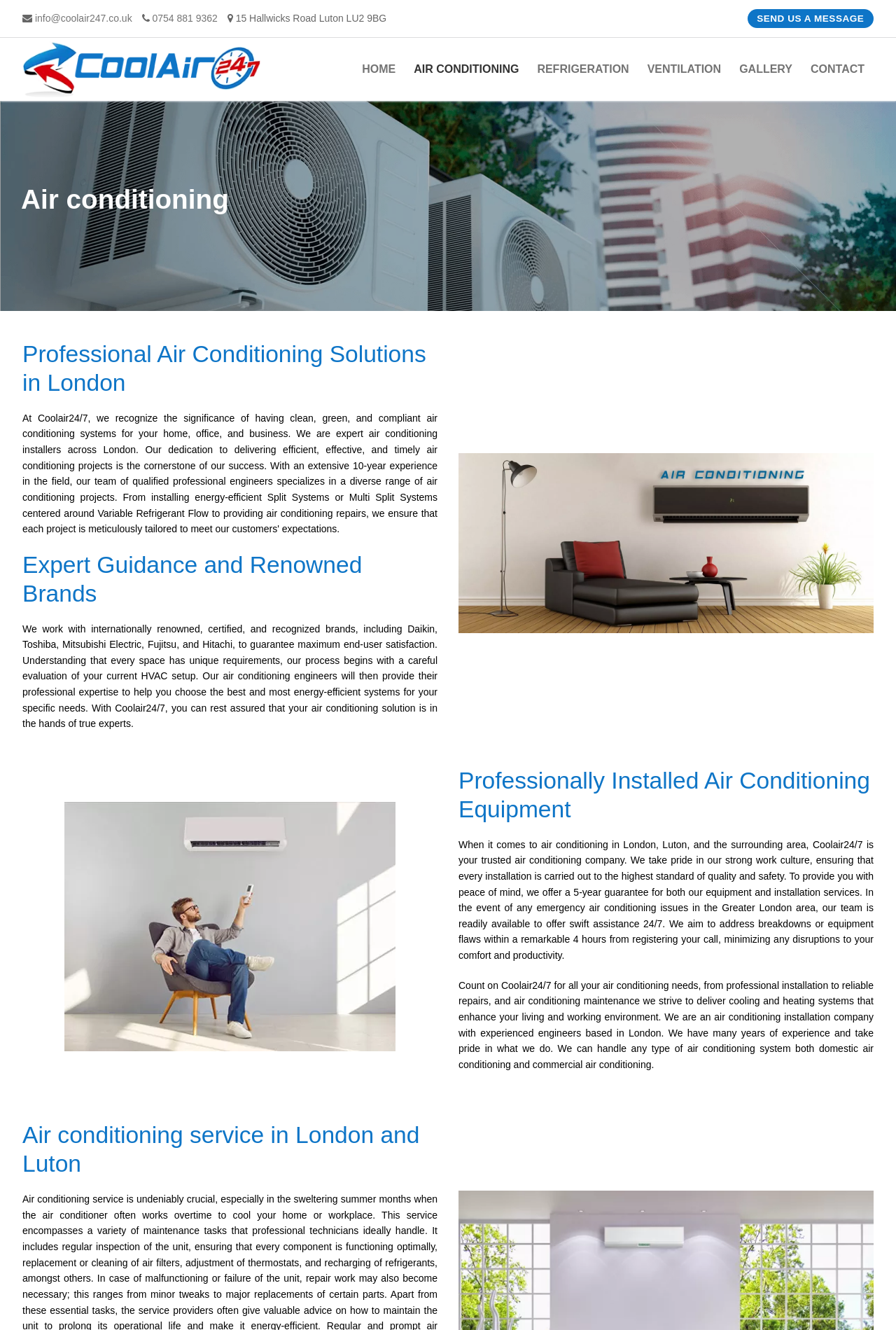Can you find the bounding box coordinates for the element to click on to achieve the instruction: "Learn more about air conditioning solutions"?

[0.025, 0.256, 0.488, 0.299]